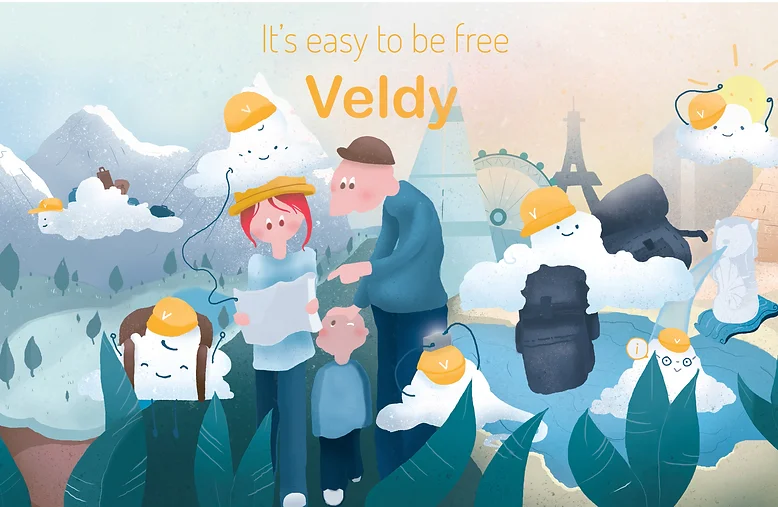Give a detailed account of what is happening in the image.

The image illustrates a vibrant and whimsical scene promoting Veldy, a worldwide strategic storage system designed for travelers. At its center, a family of three—a woman with red hair wearing a yellow hat, a young boy, and a man in a blue coat—are intently studying a map. This familial interaction conveys a sense of adventure and exploration. Surrounding them are playful, animated cloud-like figures with cheerful expressions, each wearing a yellow cap, emphasizing the lightheartedness of travel.

In the background, iconic landmarks like mountains, the Eiffel Tower, and a ferris wheel create a picturesque travel setting, symbolizing popular tourist destinations. Below, lush green leaves frame the scene, suggesting a connection to nature and the environment. Above the family, the phrase "It's easy to be free" boldly states Veldy's mission of providing hassle-free travel experiences, reinforcing the theme of freedom that Veldy seeks to offer its users. Overall, the image captures the spirit of enjoyable, stress-free travel made possible through Veldy’s services.